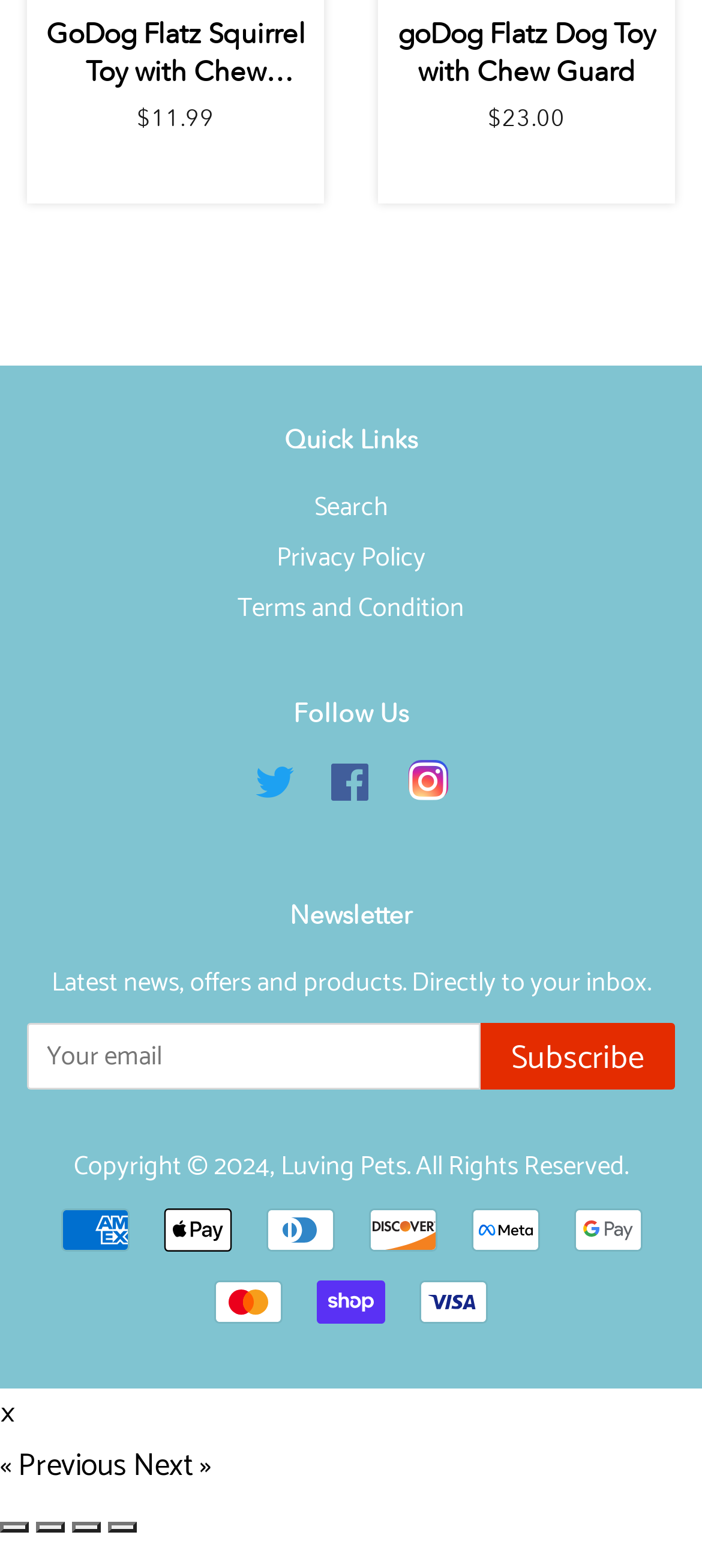Please find the bounding box coordinates of the element that must be clicked to perform the given instruction: "Follow us on Twitter". The coordinates should be four float numbers from 0 to 1, i.e., [left, top, right, bottom].

[0.363, 0.49, 0.419, 0.518]